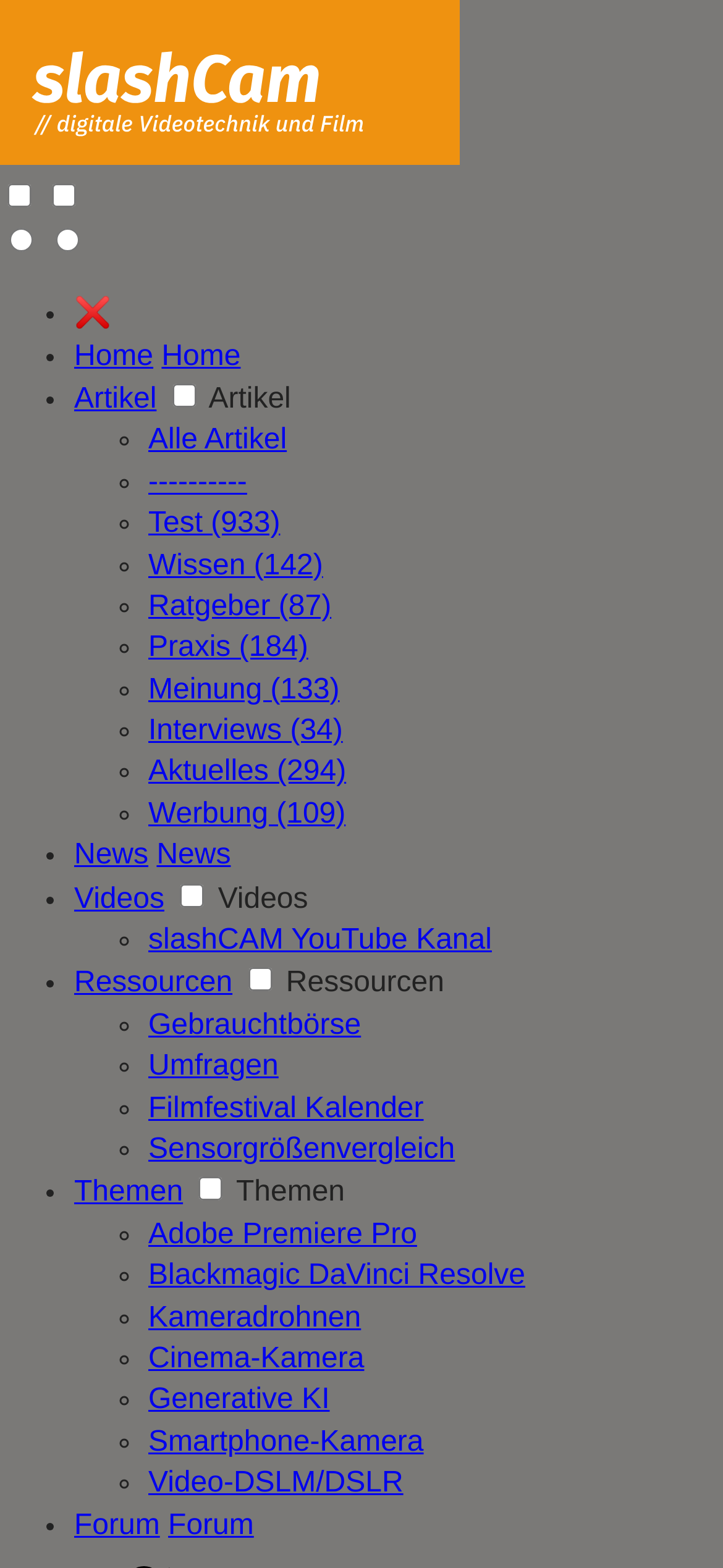Locate the bounding box coordinates of the clickable region necessary to complete the following instruction: "Check the Videos checkbox". Provide the coordinates in the format of four float numbers between 0 and 1, i.e., [left, top, right, bottom].

[0.249, 0.563, 0.282, 0.579]